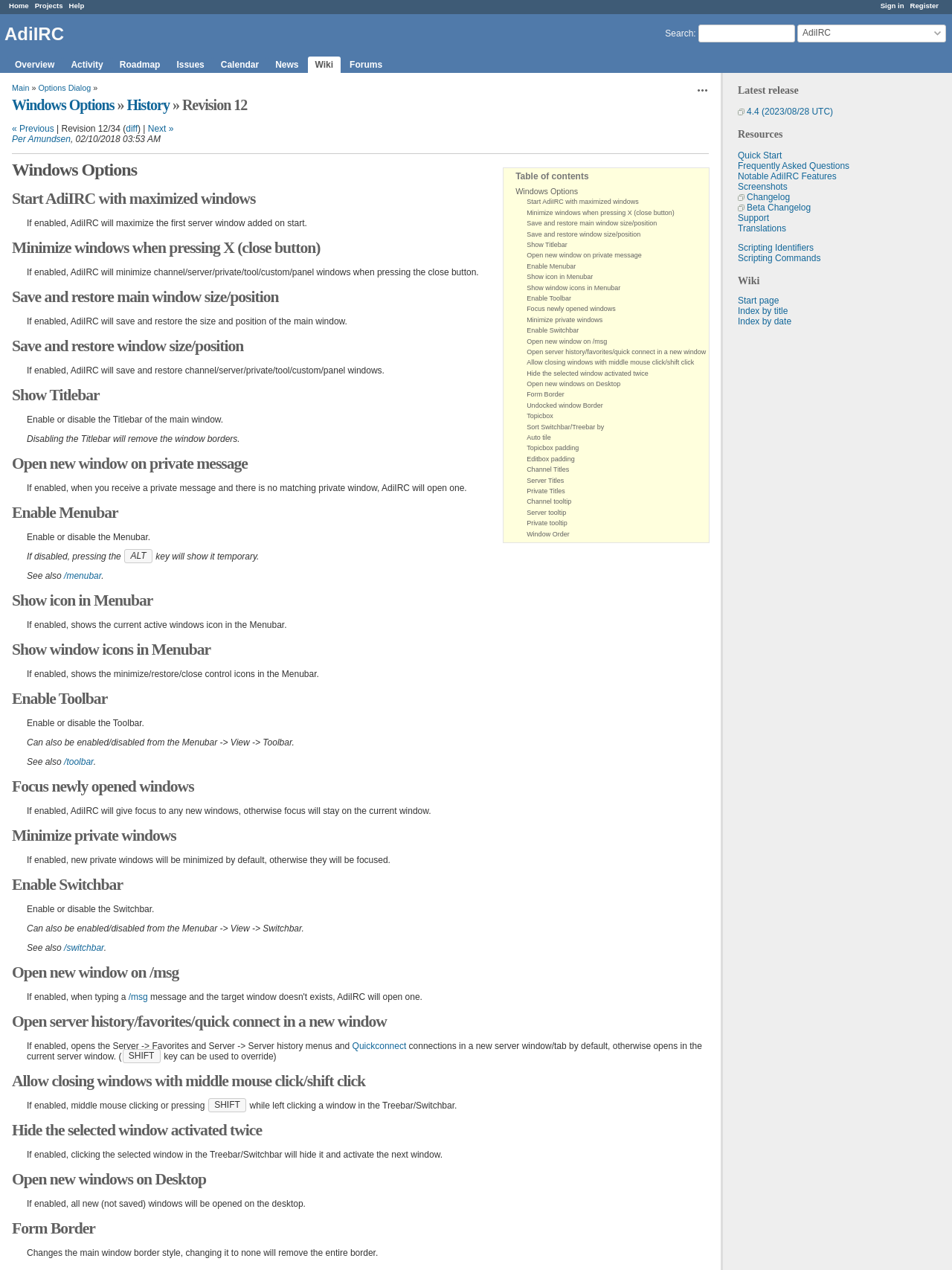Give the bounding box coordinates for this UI element: "Calendar". The coordinates should be four float numbers between 0 and 1, arranged as [left, top, right, bottom].

[0.224, 0.044, 0.28, 0.057]